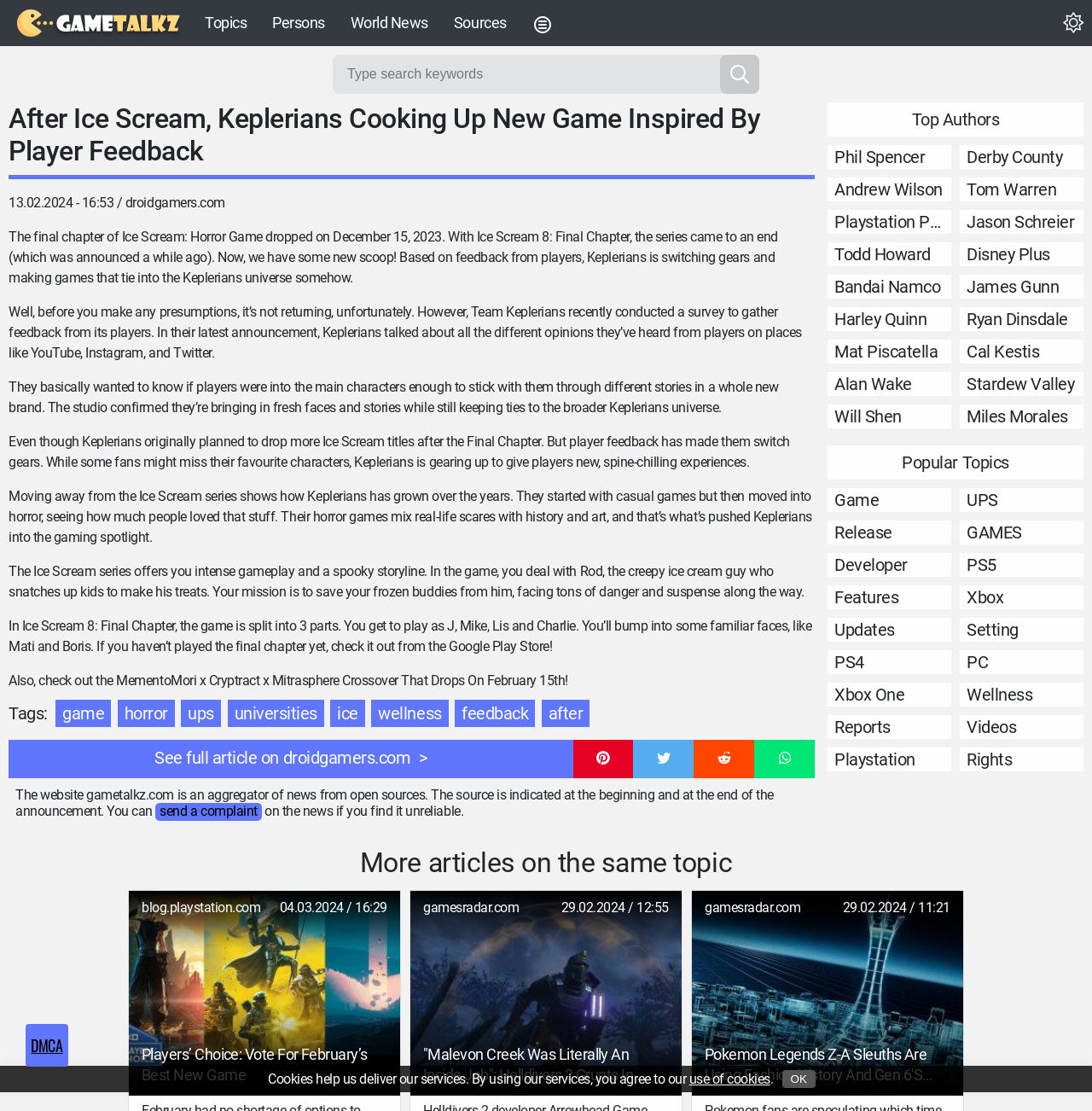How many authors are listed in the 'Top Authors' section?
Please respond to the question with a detailed and thorough explanation.

The 'Top Authors' section lists 9 authors, including Phil Spencer, Derby County, Andrew Wilson, Tom Warren, Jason Schreier, Todd Howard, Bandai Namco, James Gunn, and Mat Piscatella.